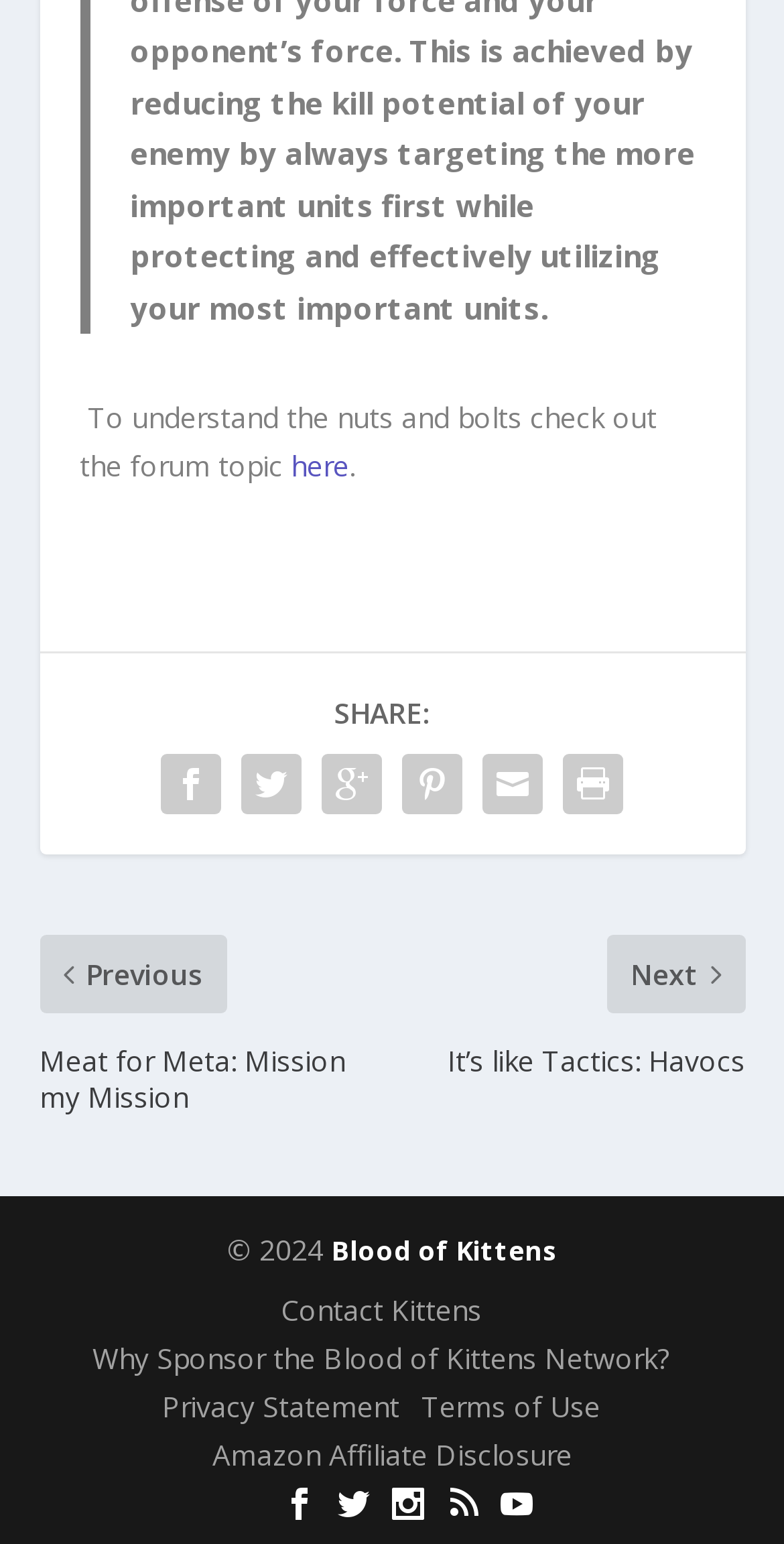Please identify the bounding box coordinates of the region to click in order to complete the task: "contact Kittens". The coordinates must be four float numbers between 0 and 1, specified as [left, top, right, bottom].

[0.358, 0.836, 0.614, 0.861]